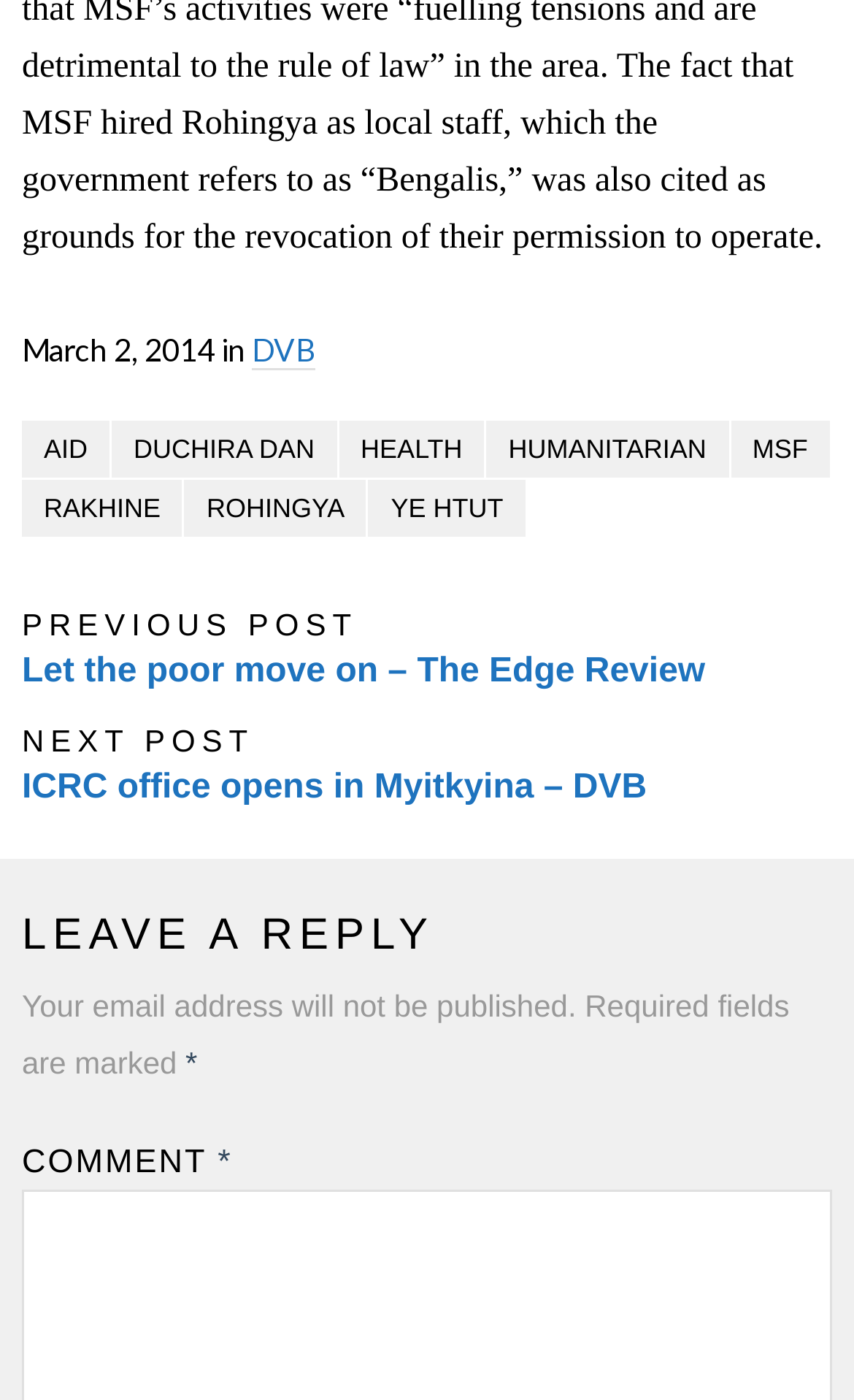What is the date mentioned in the heading?
Could you answer the question in a detailed manner, providing as much information as possible?

The heading element at the top of the webpage contains the text 'March 2, 2014 in DVB', which indicates the date mentioned in the heading.